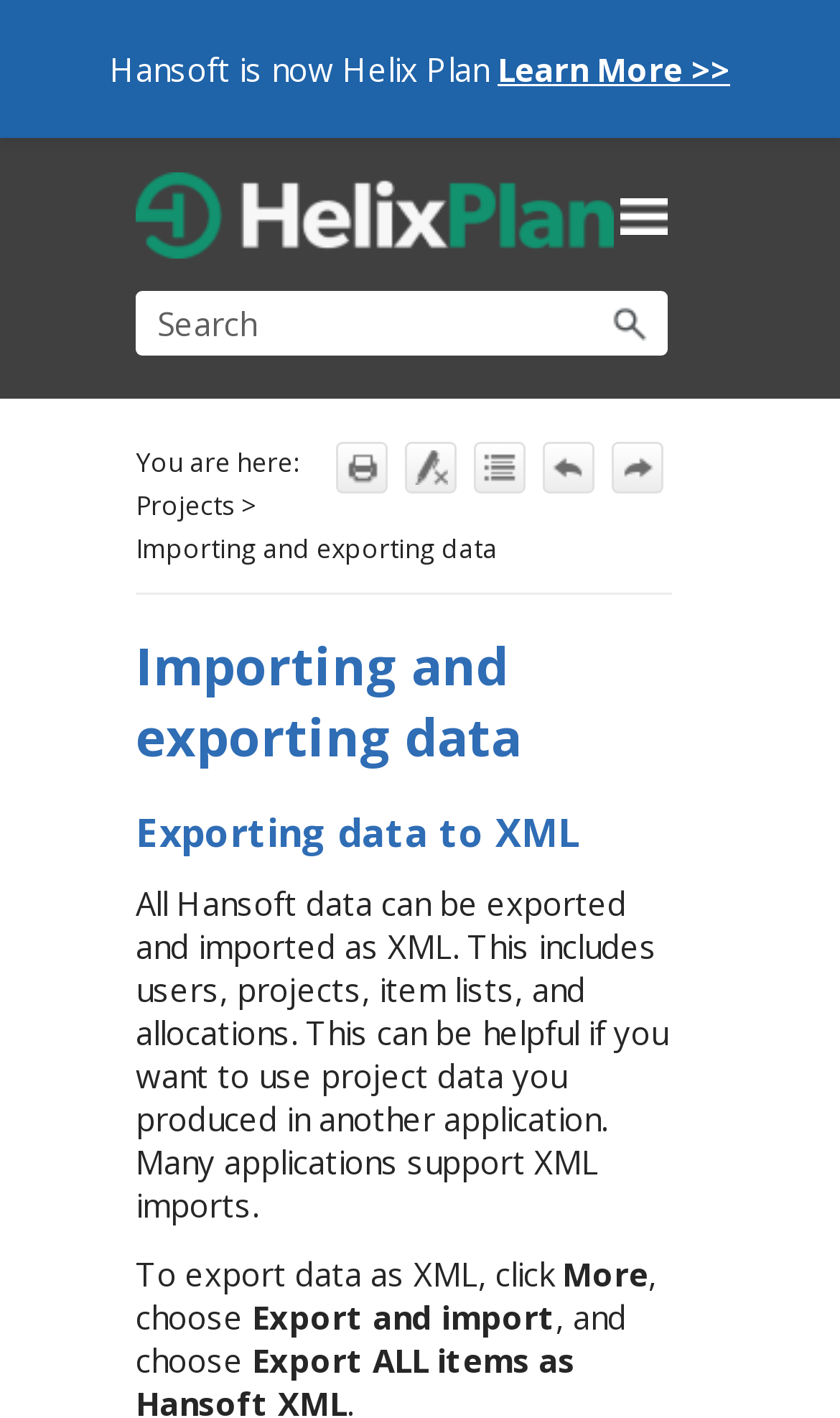Determine the bounding box coordinates of the region to click in order to accomplish the following instruction: "Print the page". Provide the coordinates as four float numbers between 0 and 1, specifically [left, top, right, bottom].

[0.4, 0.312, 0.462, 0.348]